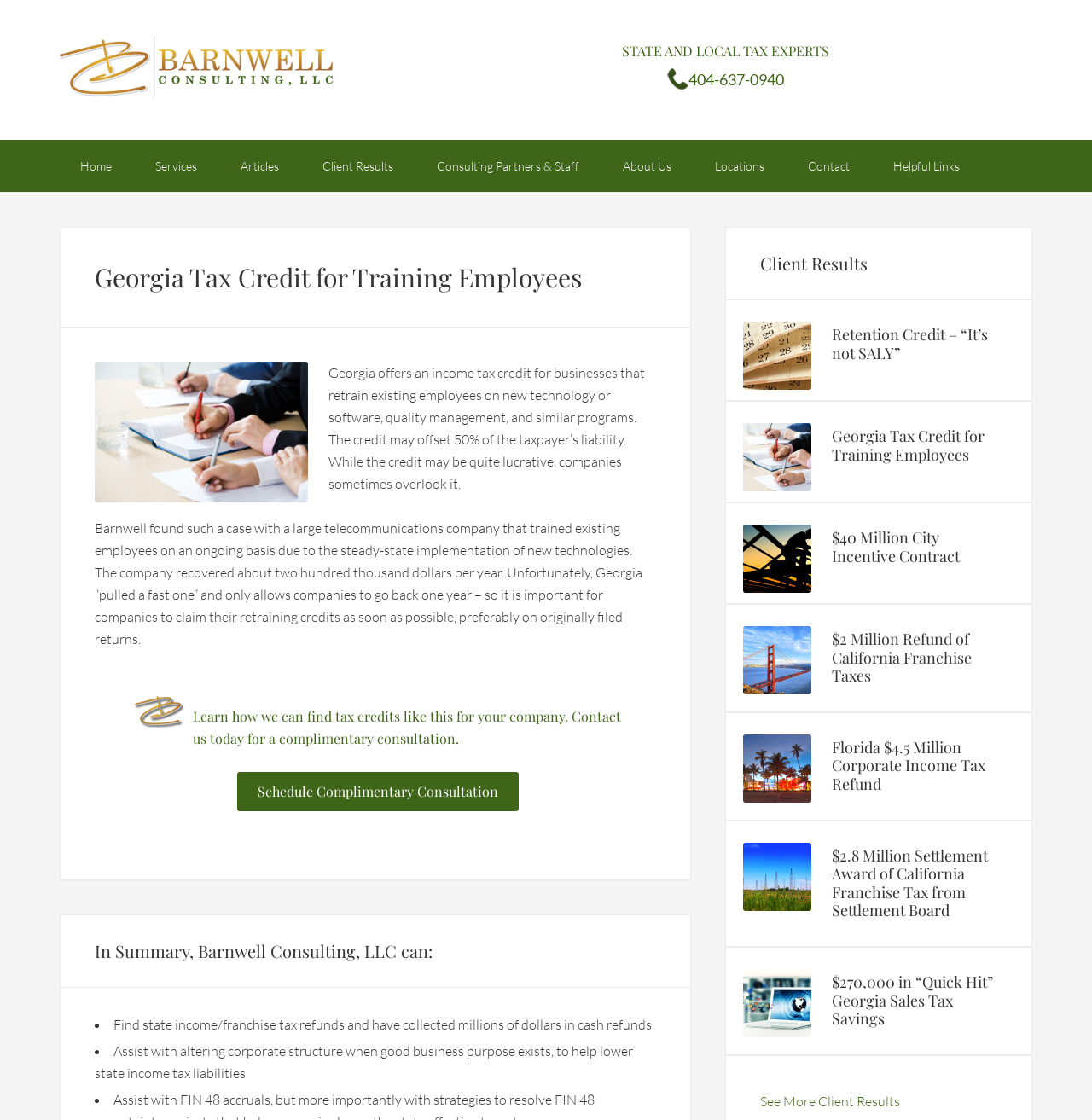Pinpoint the bounding box coordinates for the area that should be clicked to perform the following instruction: "See more client results".

[0.696, 0.975, 0.824, 0.991]